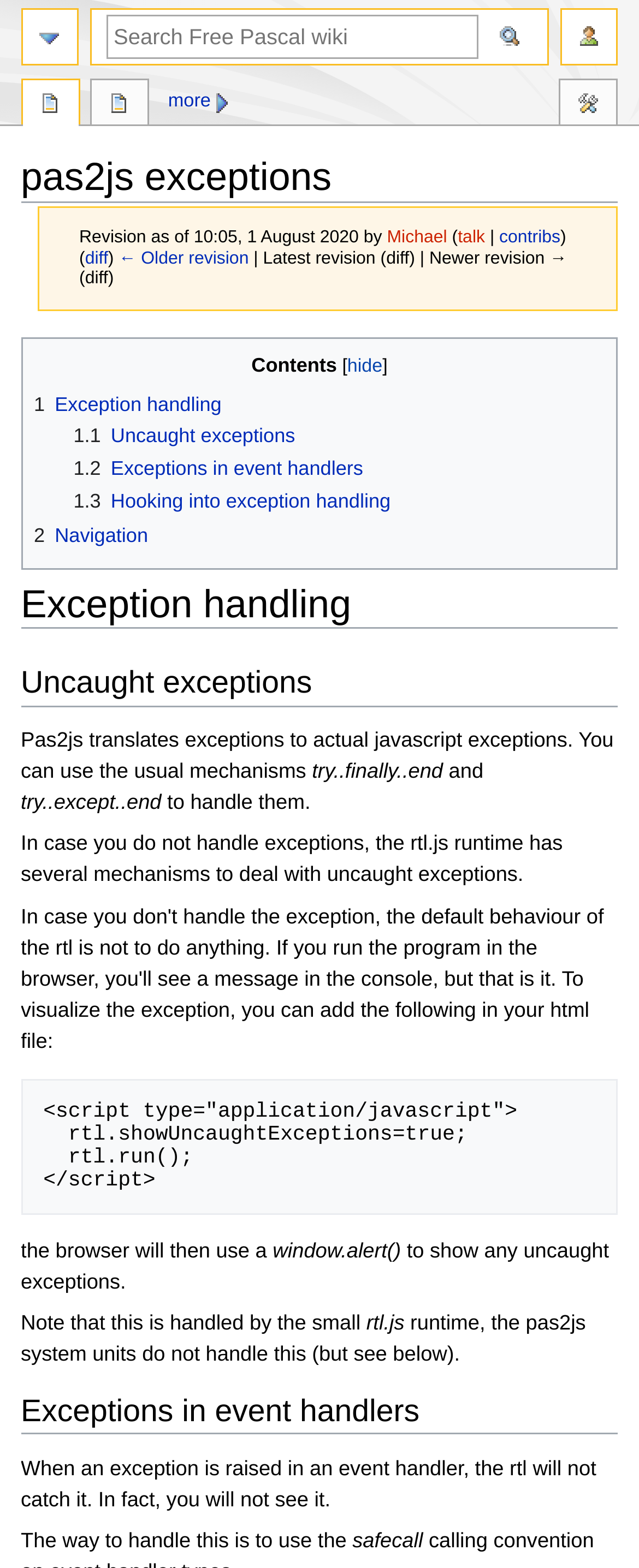Please give the bounding box coordinates of the area that should be clicked to fulfill the following instruction: "View exception handling". The coordinates should be in the format of four float numbers from 0 to 1, i.e., [left, top, right, bottom].

[0.033, 0.364, 0.967, 0.401]